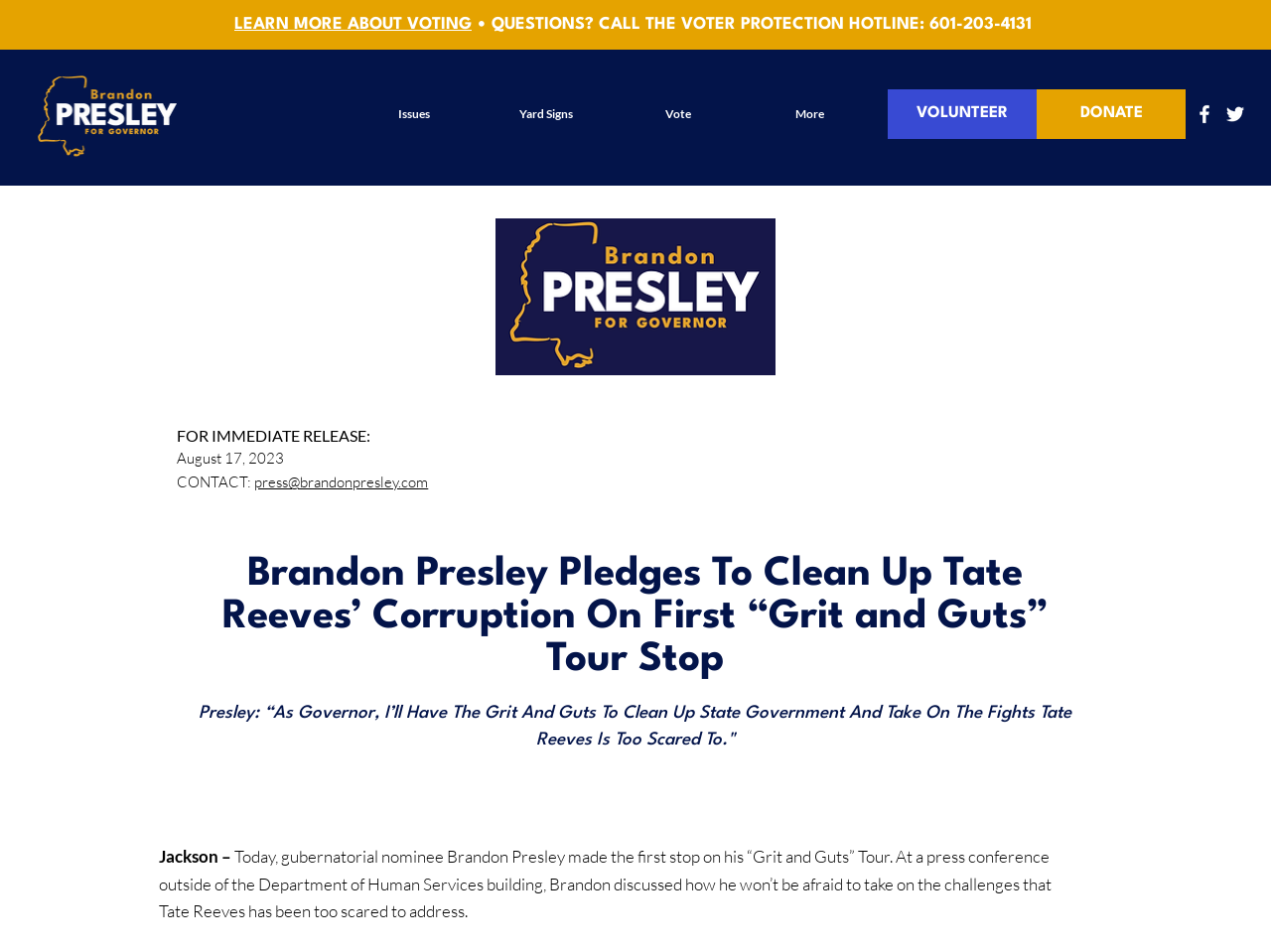Determine the bounding box coordinates for the UI element matching this description: "LEARN MORE ABOUT VOTING".

[0.184, 0.017, 0.371, 0.035]